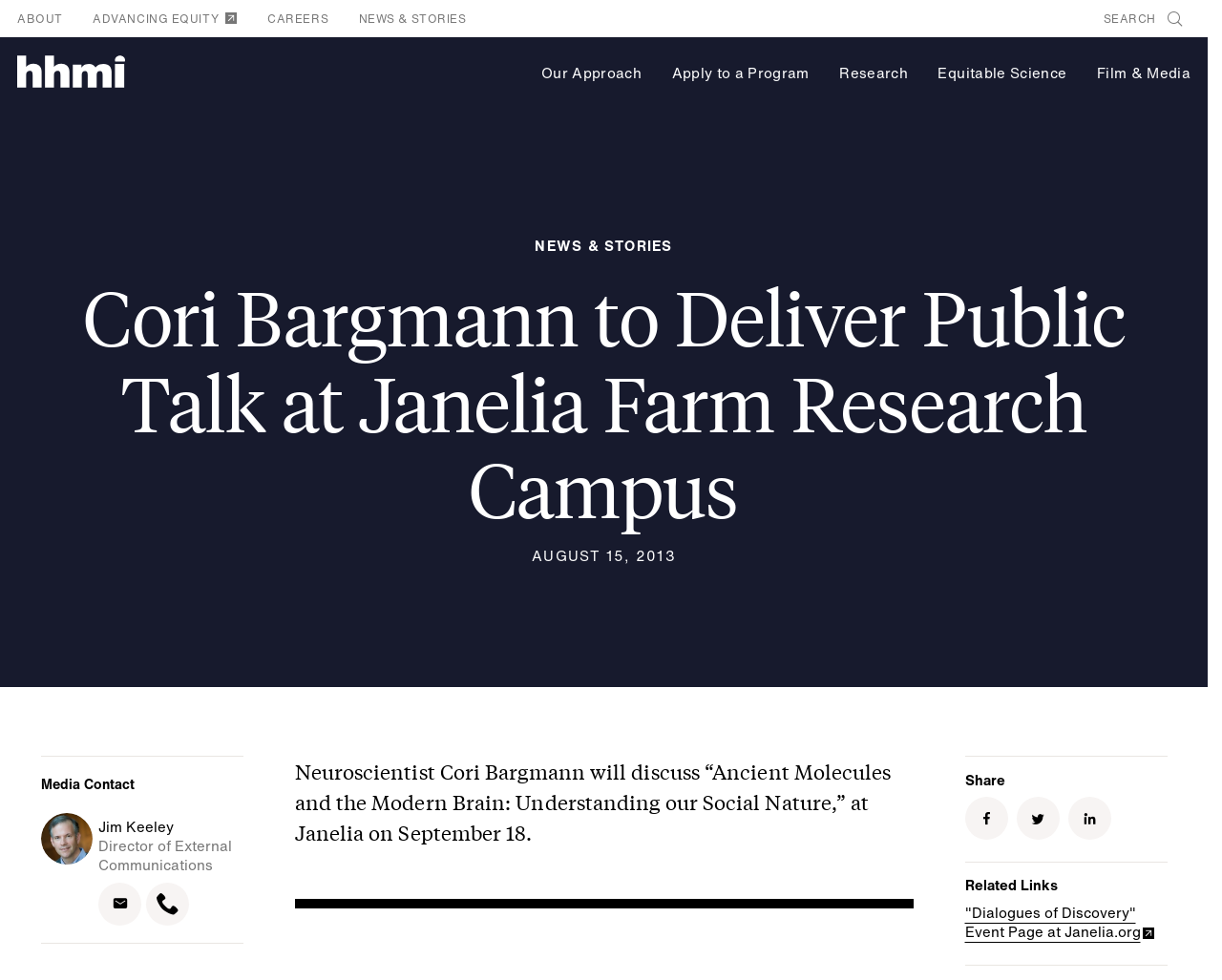Respond to the following question using a concise word or phrase: 
Who is the media contact for this event?

Jim Keeley